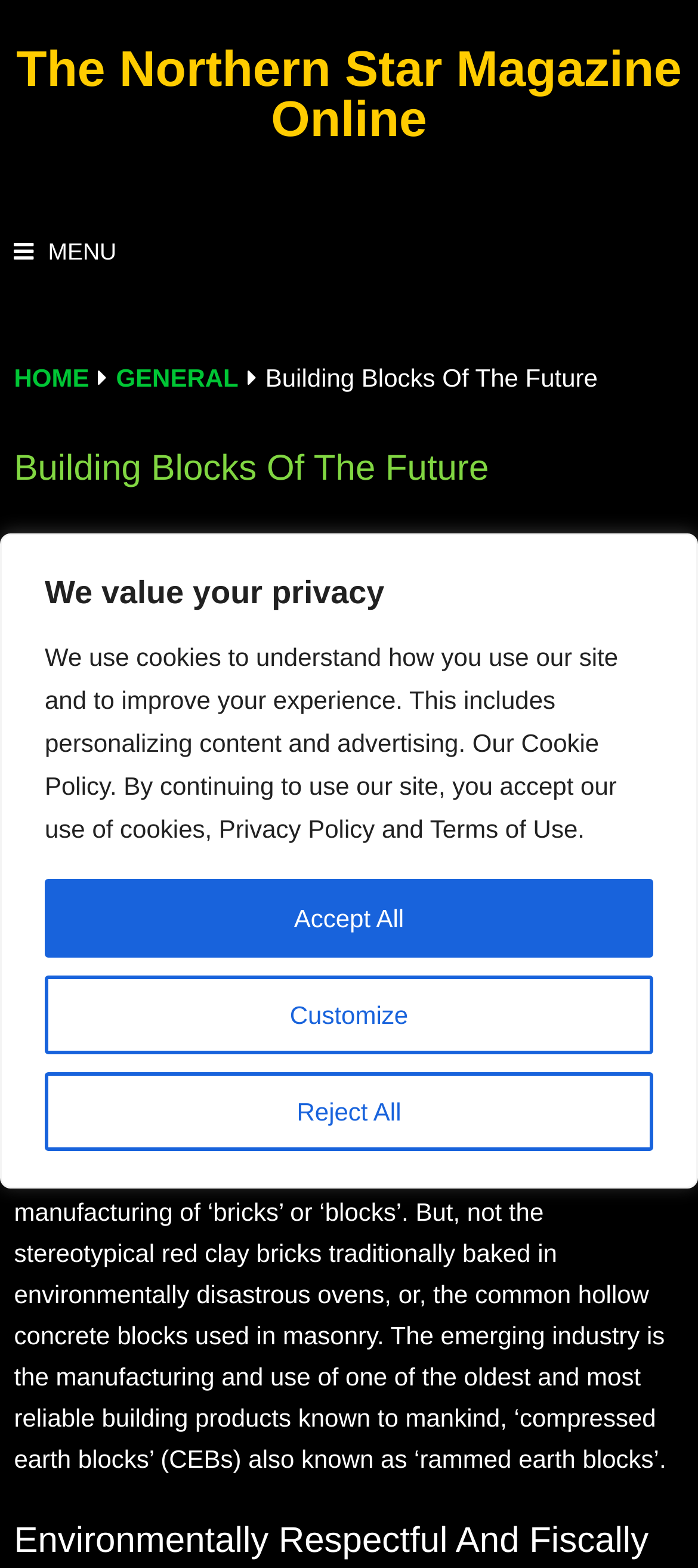Summarize the webpage in an elaborate manner.

The webpage is about the industry of manufacturing compressed earth blocks, also known as rammed earth blocks. At the top of the page, there is a privacy notice that spans the entire width, with a heading "We value your privacy" and three buttons: "Customize", "Reject All", and "Accept All". 

Below the privacy notice, there is a heading "The Northern Star Magazine Online" with a link to the magazine's online page. Next to it, there is a menu button with a hamburger icon. 

On the left side of the page, there is a vertical menu with links to "HOME" and "GENERAL". On the right side of the menu, there is a heading "Building Blocks Of The Future" in a larger font size. 

Below the menu, there is a large image that takes up most of the page's width, showing compressed earth blocks. Underneath the image, there is a paragraph of text that explains the emerging industry of manufacturing compressed earth blocks, highlighting their environmental benefits and differences from traditional red clay bricks and hollow concrete blocks.